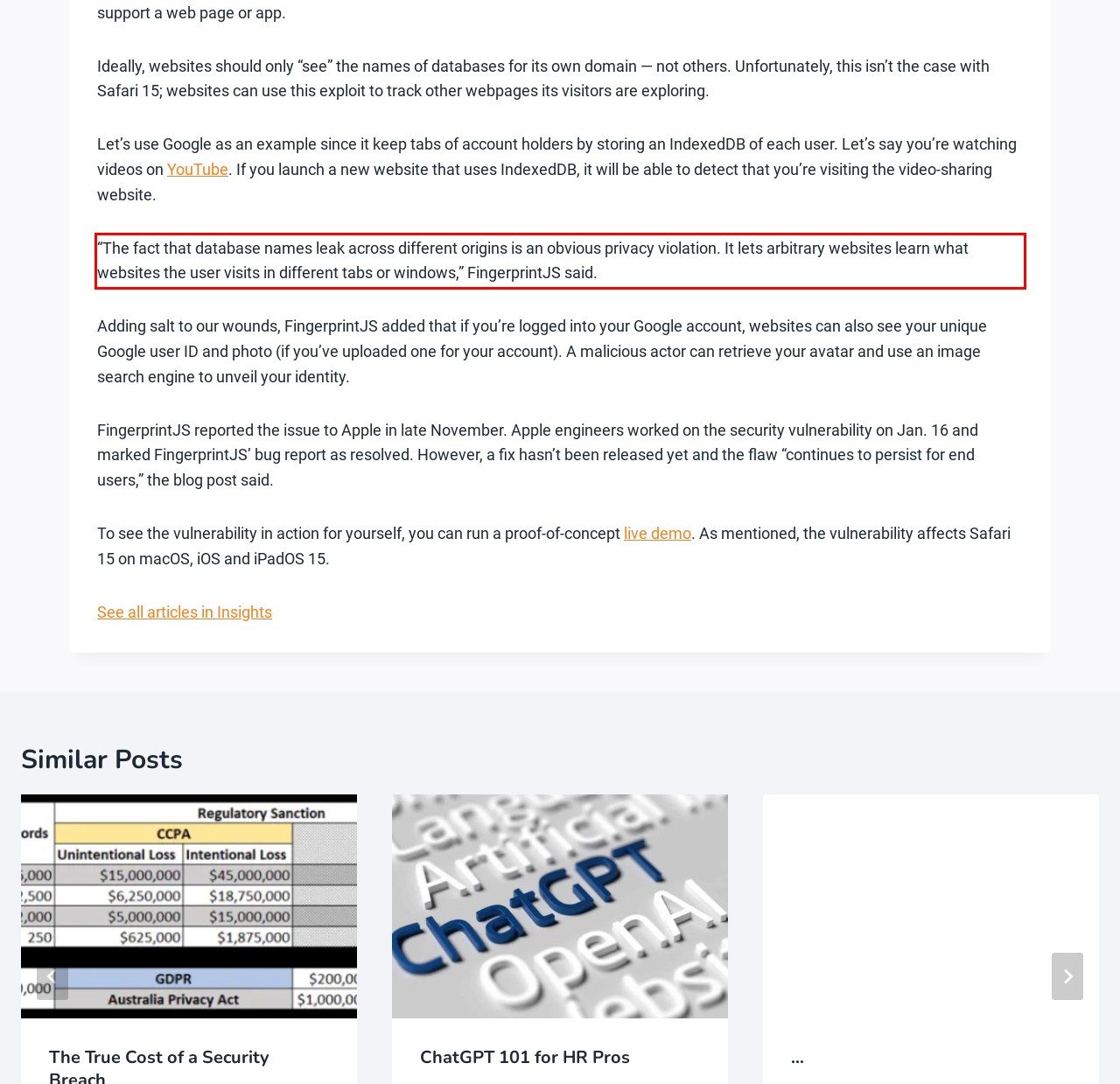You have a screenshot of a webpage where a UI element is enclosed in a red rectangle. Perform OCR to capture the text inside this red rectangle.

“The fact that database names leak across different origins is an obvious privacy violation. It lets arbitrary websites learn what websites the user visits in different tabs or windows,” FingerprintJS said.